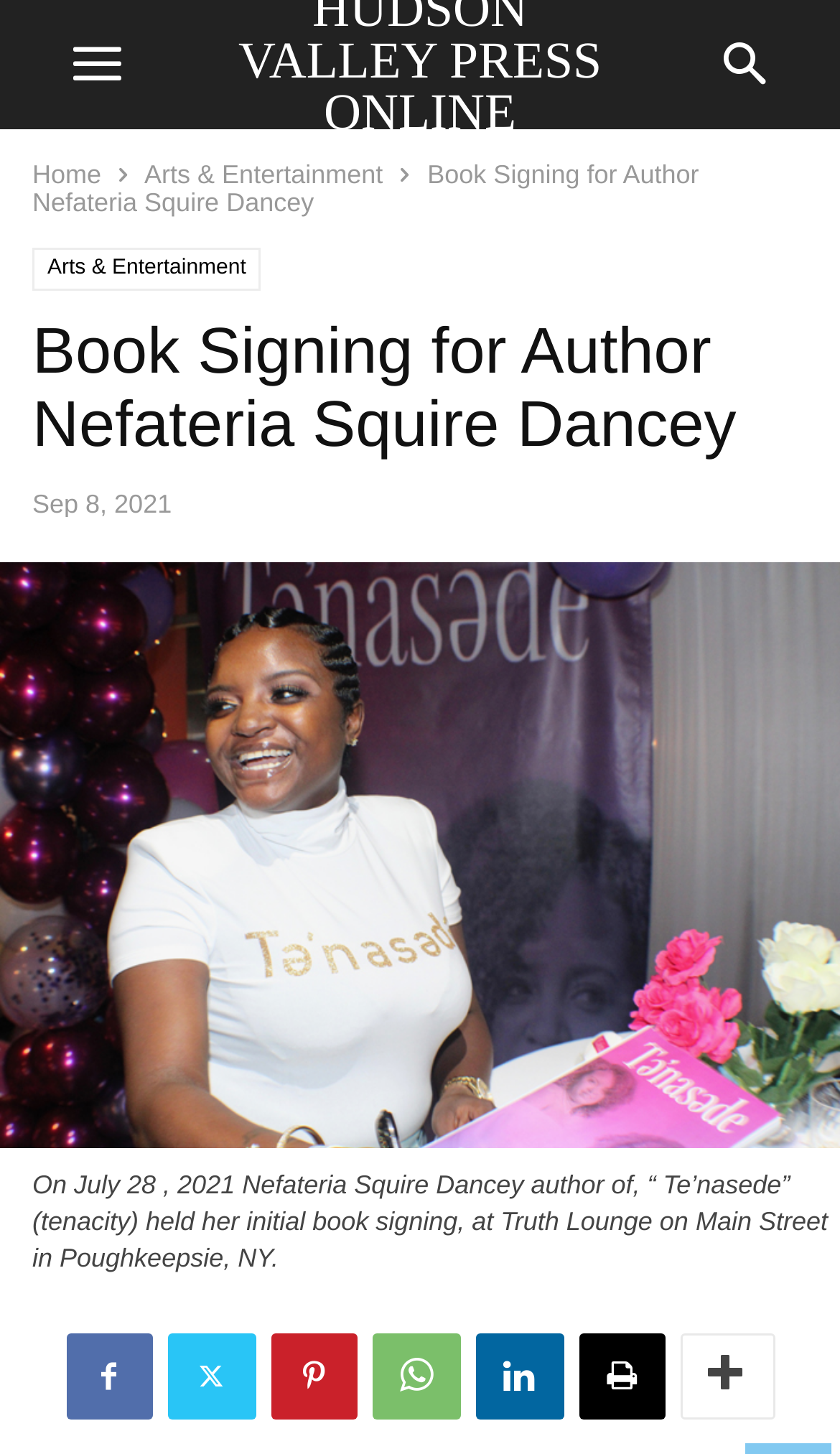Bounding box coordinates should be provided in the format (top-left x, top-left y, bottom-right x, bottom-right y) with all values between 0 and 1. Identify the bounding box for this UI element: Print

[0.688, 0.917, 0.791, 0.976]